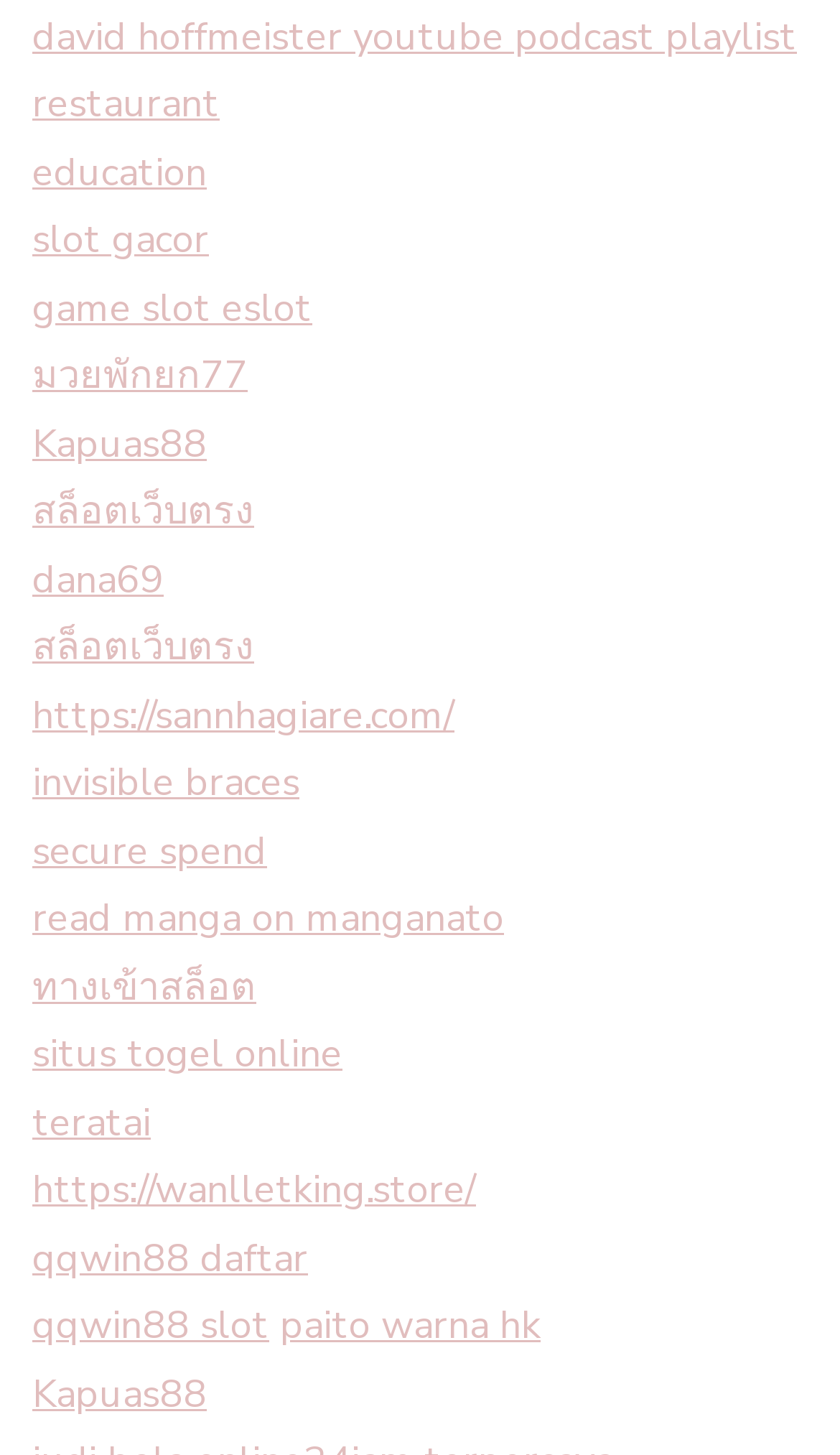Please respond to the question with a concise word or phrase:
How many links have URLs starting with 'https://'?

2